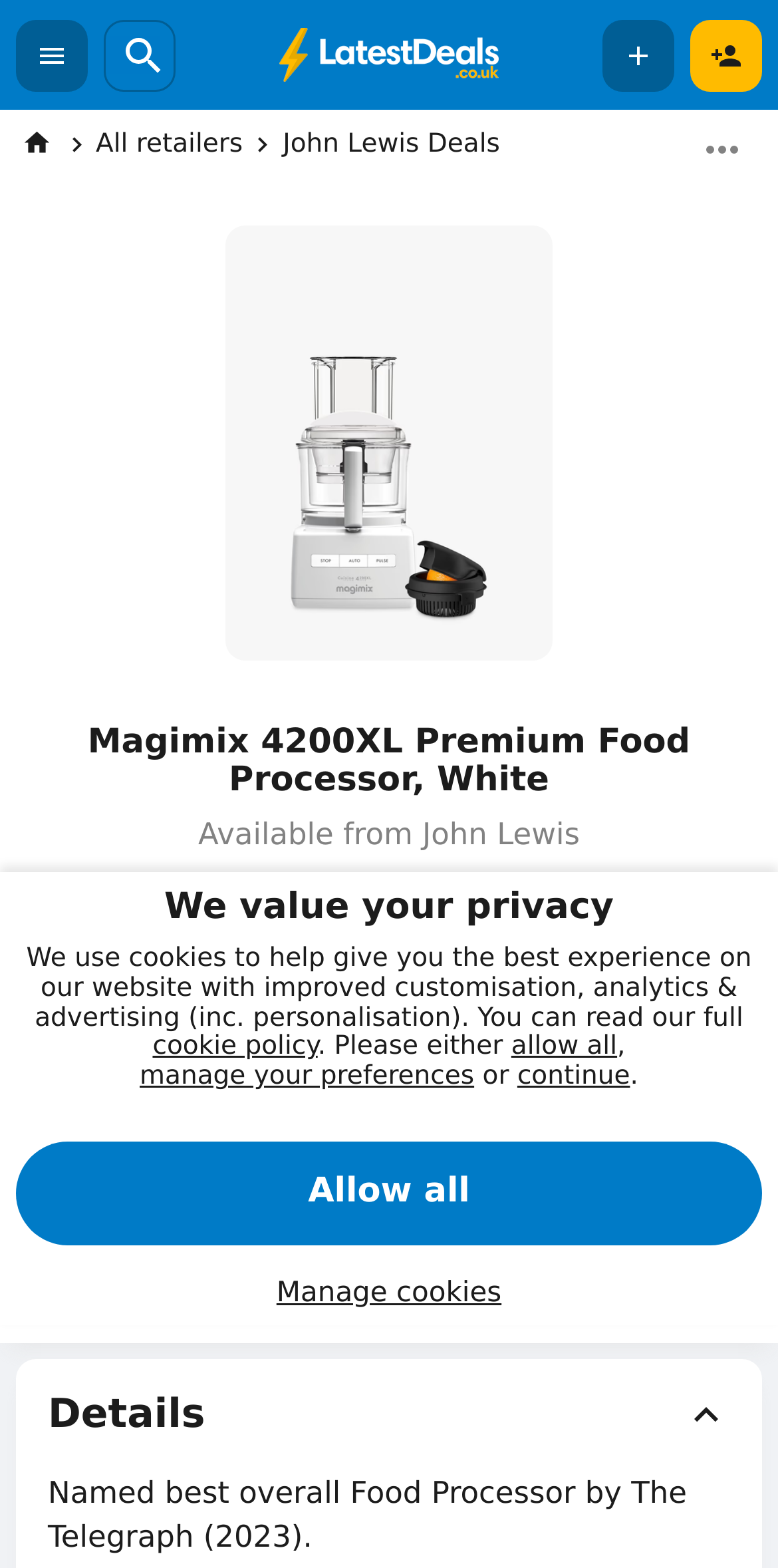What is the original price of the product?
Using the image as a reference, give a one-word or short phrase answer.

£350